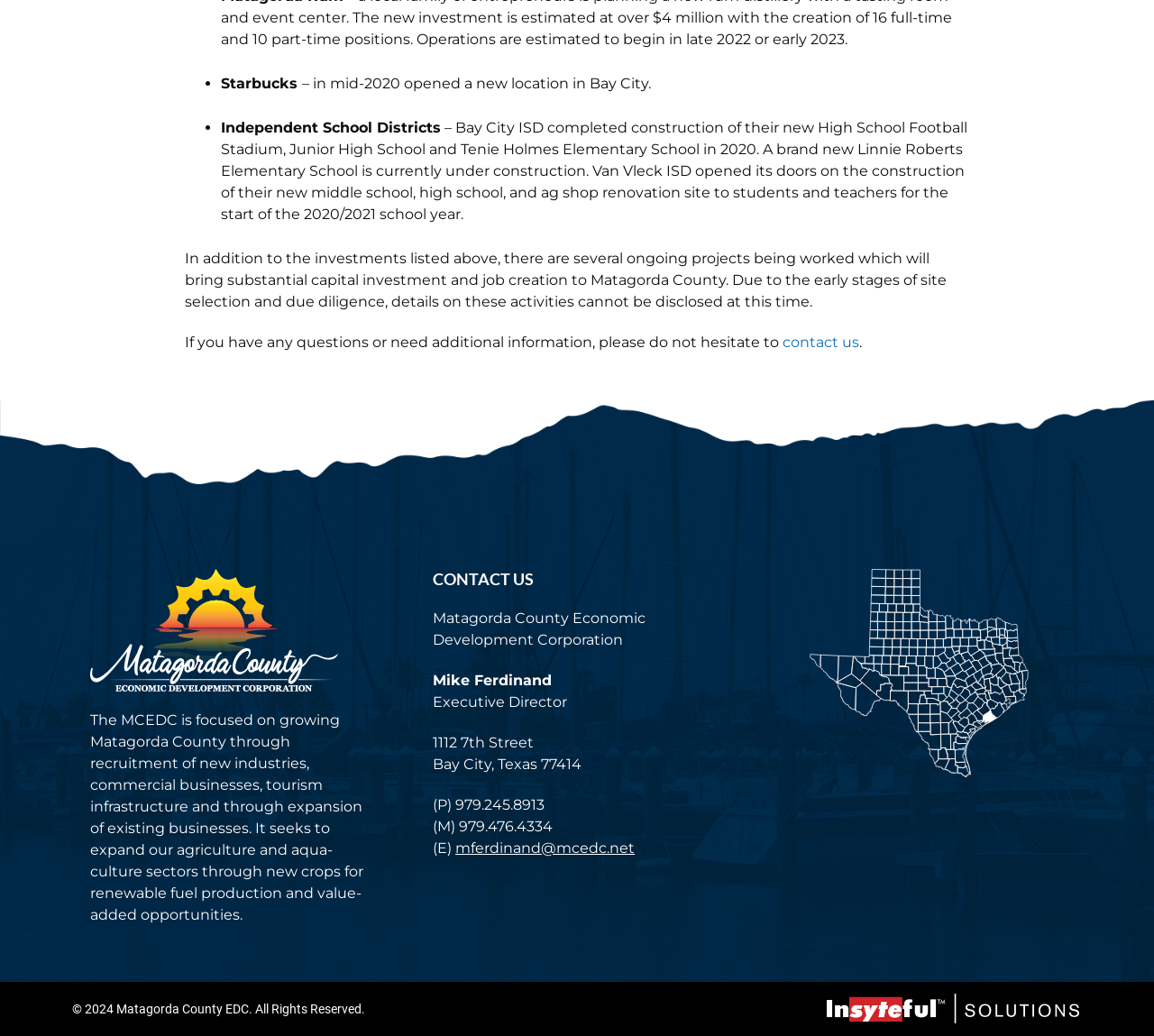Identify the bounding box for the described UI element: "contact us".

[0.678, 0.322, 0.745, 0.339]